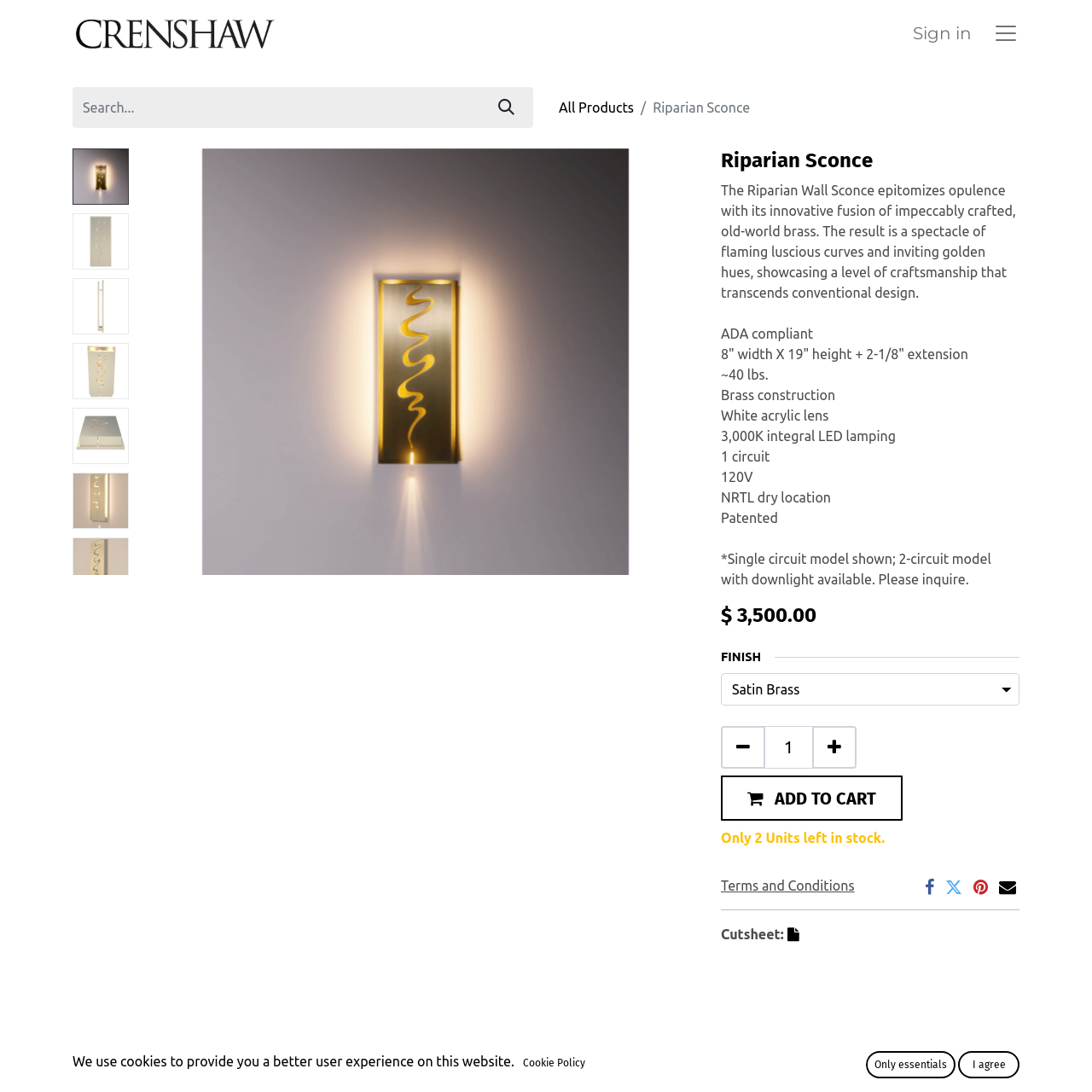Determine the bounding box coordinates for the element that should be clicked to follow this instruction: "Search for products". The coordinates should be given as four float numbers between 0 and 1, in the format [left, top, right, bottom].

[0.066, 0.08, 0.44, 0.117]